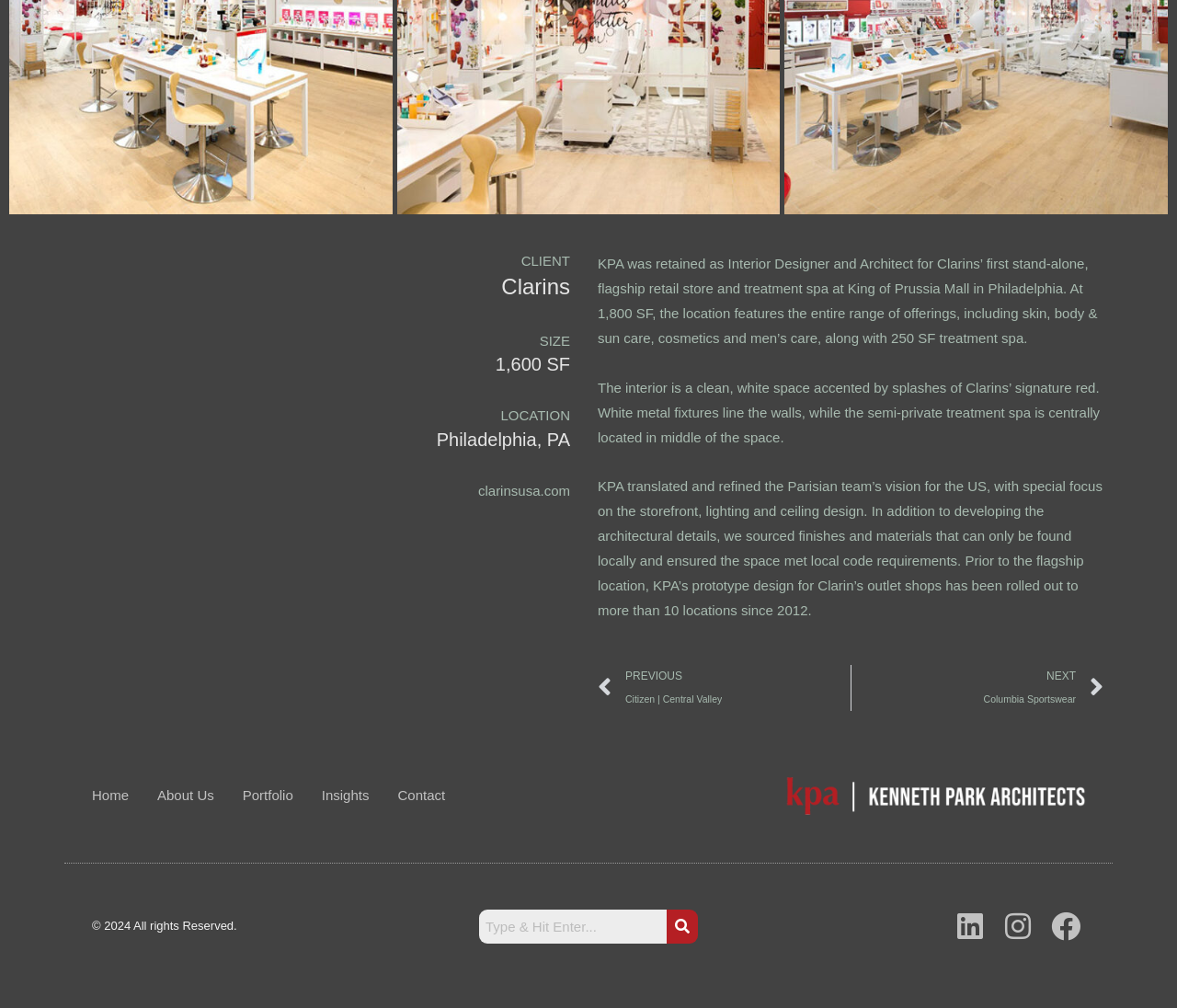Pinpoint the bounding box coordinates of the clickable element needed to complete the instruction: "Check the 'Contact' page". The coordinates should be provided as four float numbers between 0 and 1: [left, top, right, bottom].

[0.338, 0.777, 0.378, 0.802]